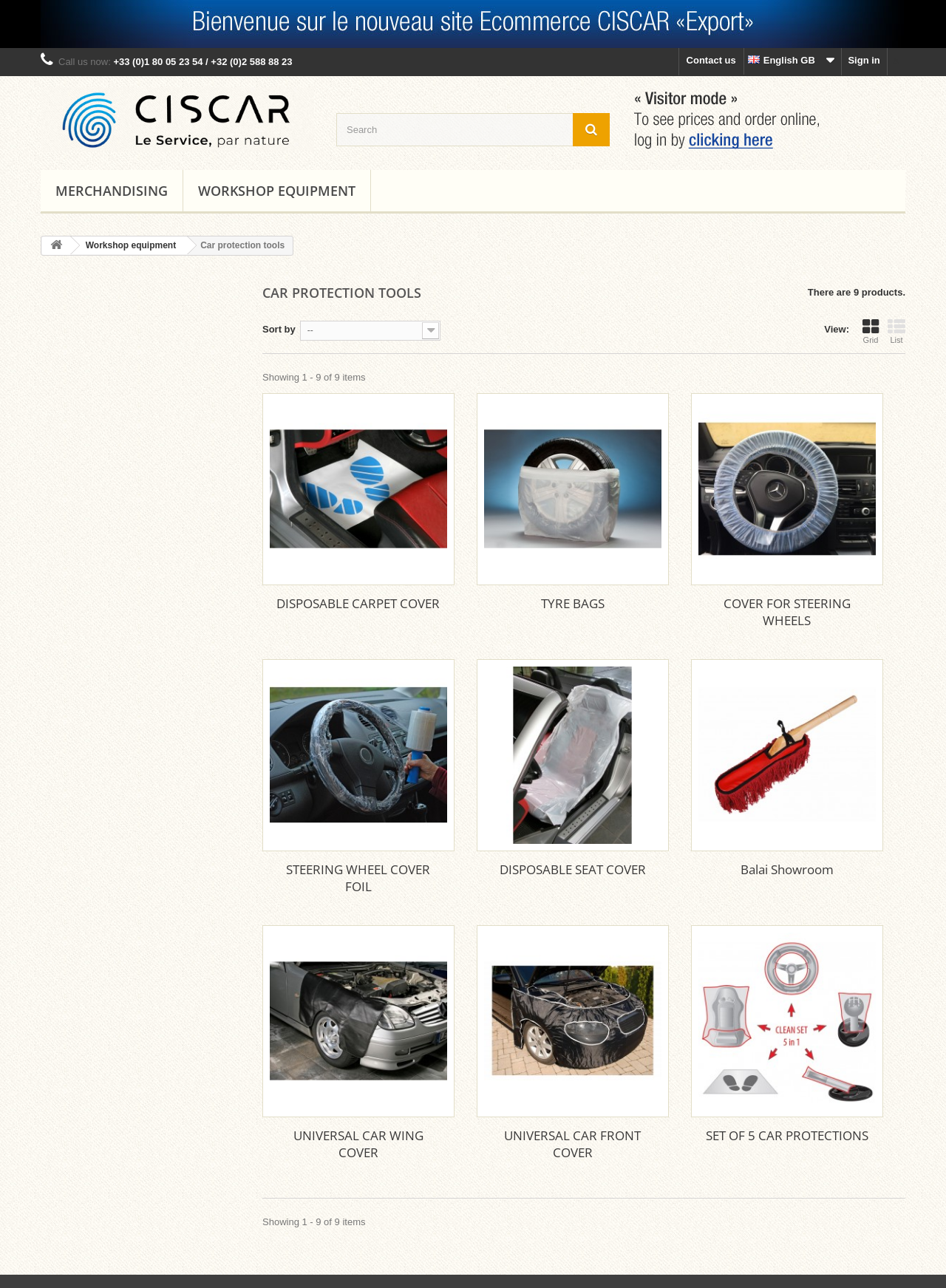Please find the bounding box coordinates for the clickable element needed to perform this instruction: "contact us".

None